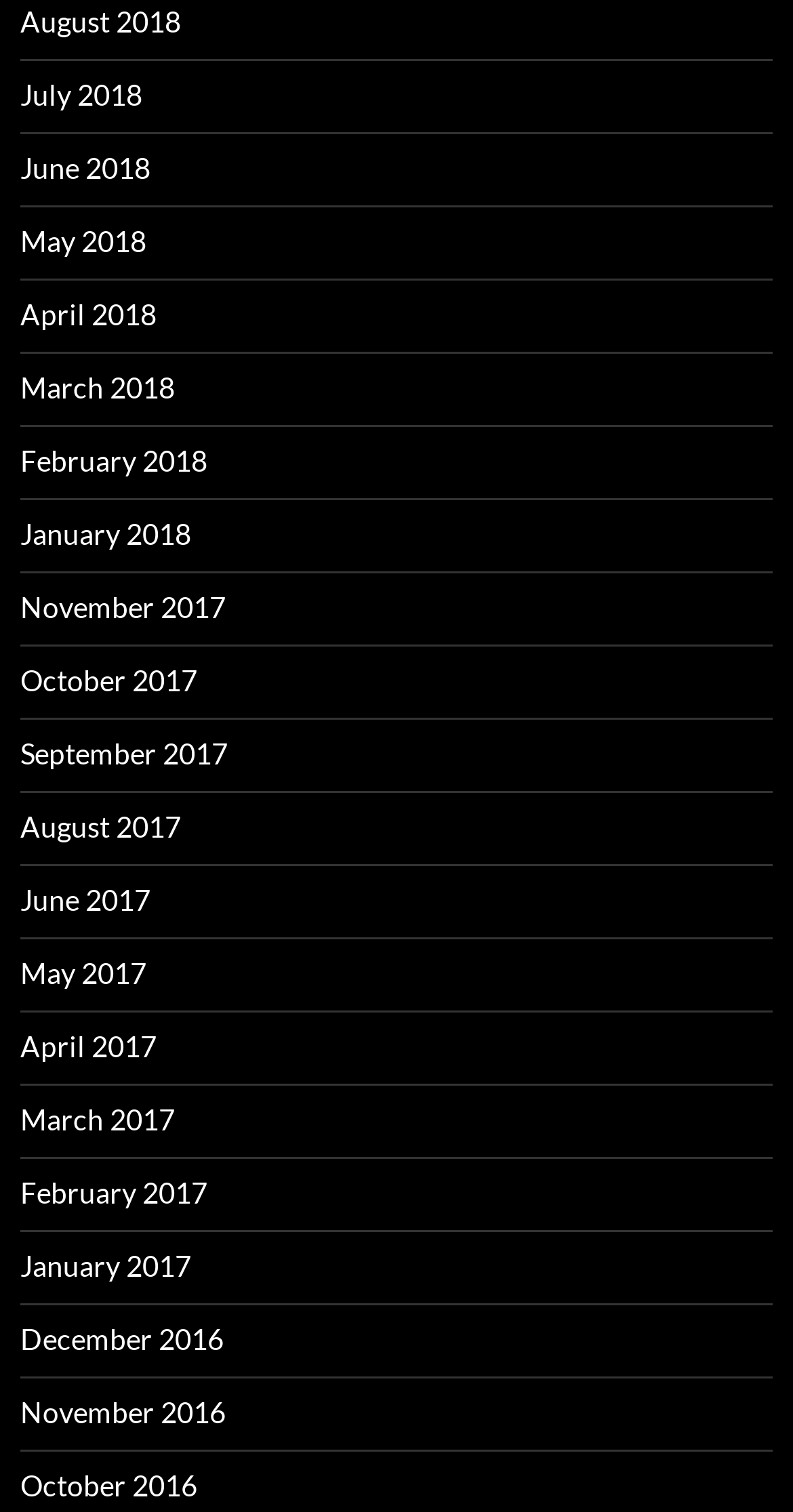Please determine the bounding box coordinates of the area that needs to be clicked to complete this task: 'view August 2018'. The coordinates must be four float numbers between 0 and 1, formatted as [left, top, right, bottom].

[0.026, 0.003, 0.228, 0.026]